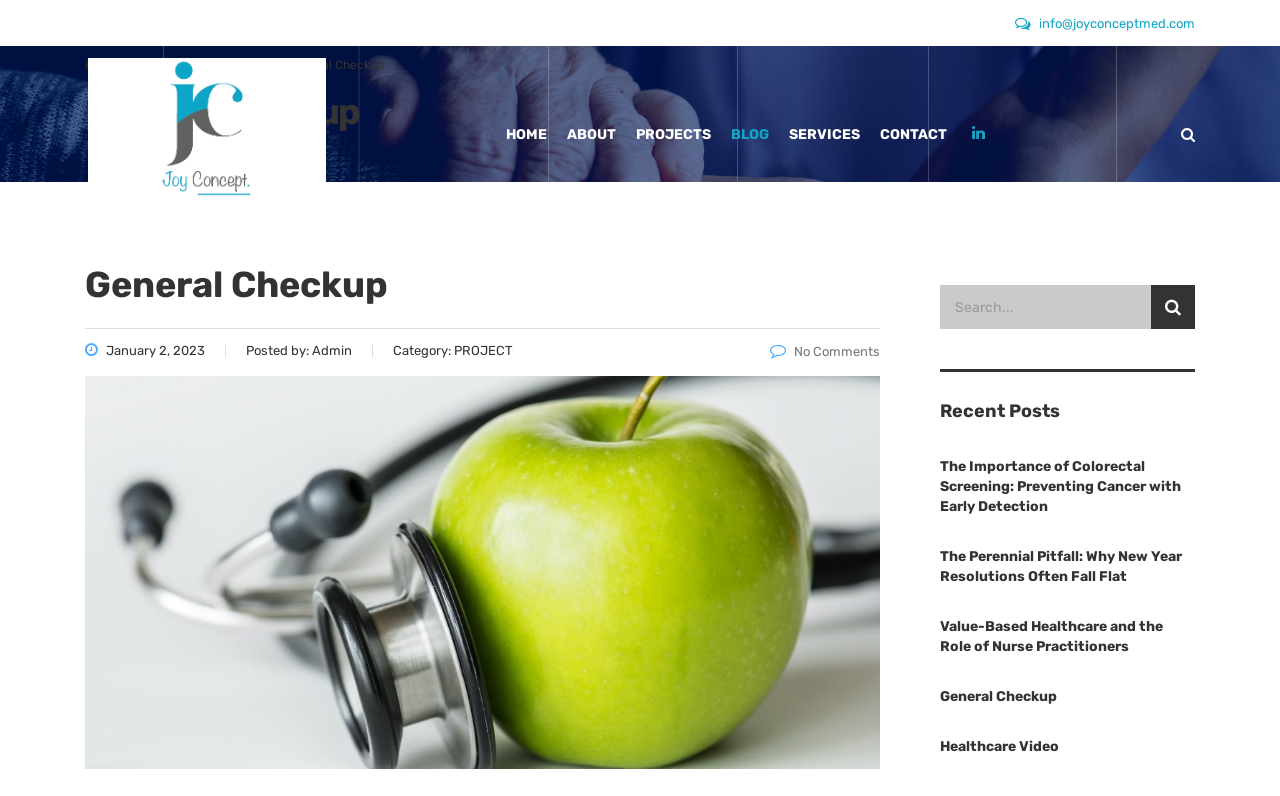Find the bounding box coordinates of the element I should click to carry out the following instruction: "Enter your comment".

None